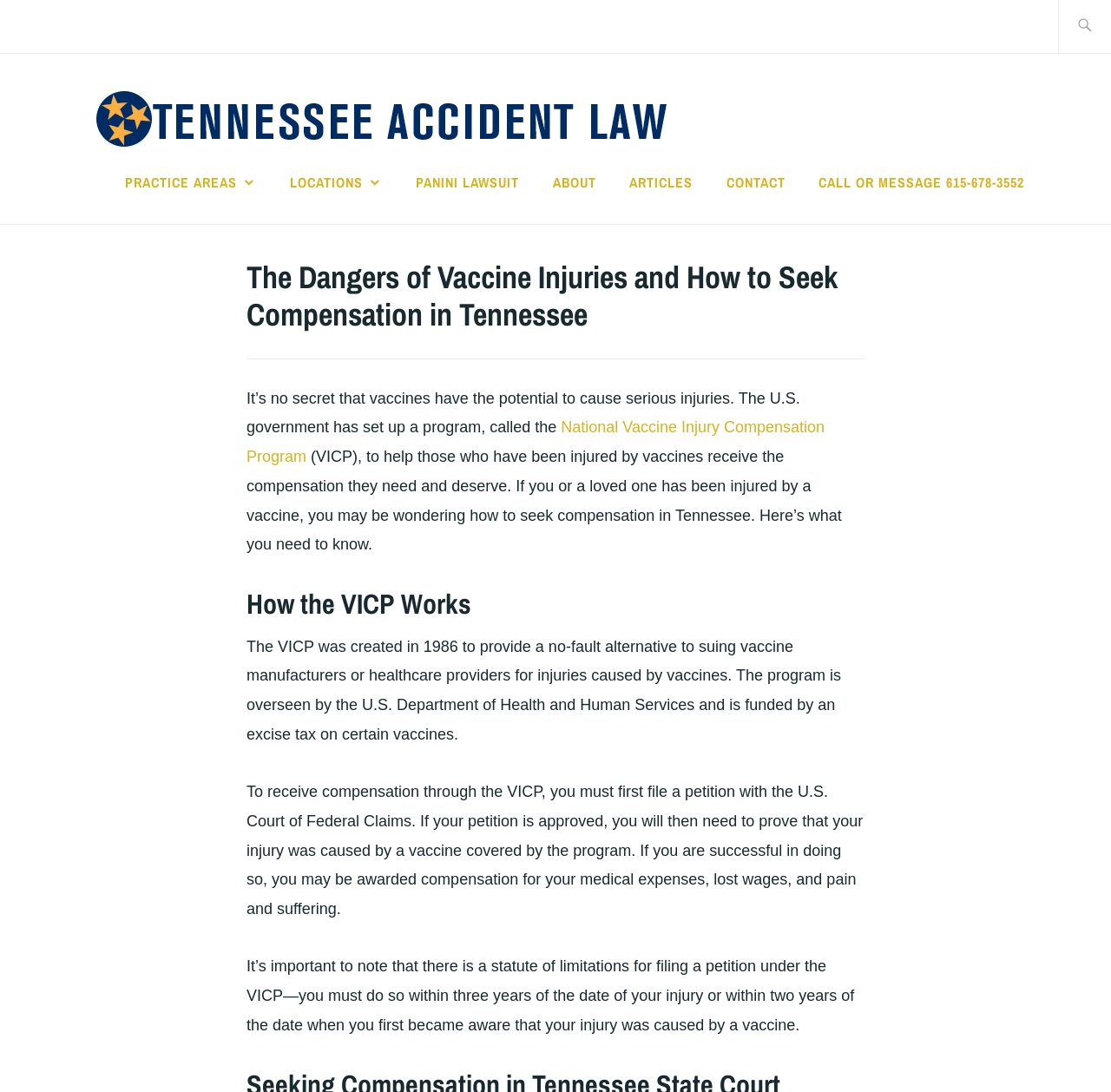Given the description: "National Vaccine Injury Compensation Program", determine the bounding box coordinates of the UI element. The coordinates should be formatted as four float numbers between 0 and 1, [left, top, right, bottom].

[0.222, 0.383, 0.742, 0.426]